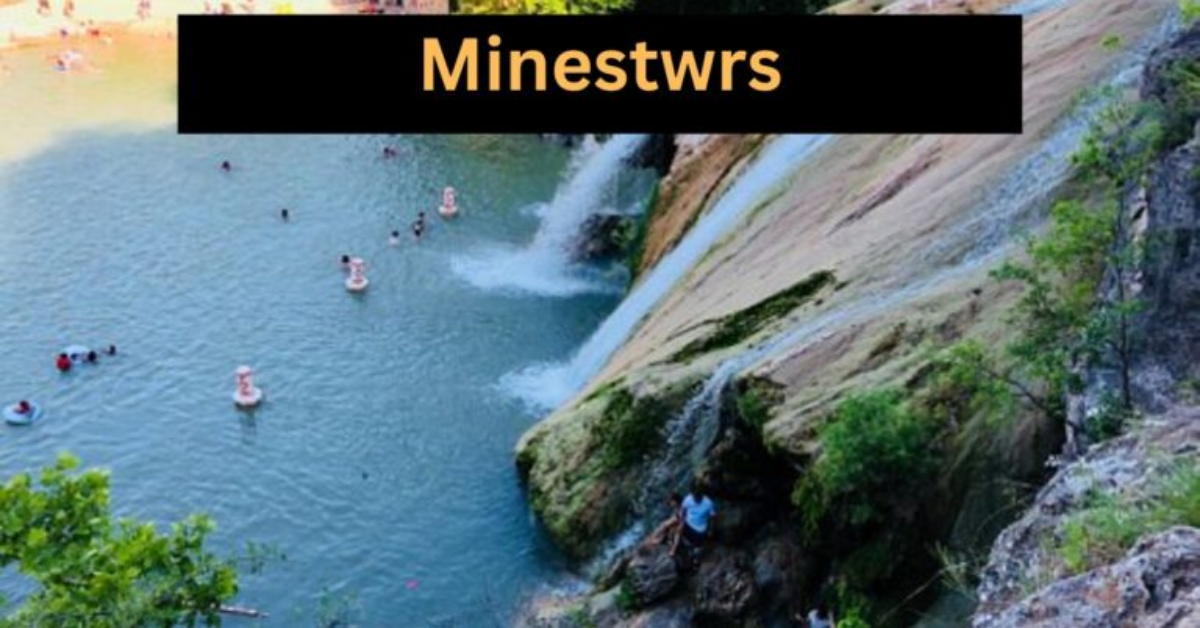Please provide a short answer using a single word or phrase for the question:
What activities are the individuals in the image engaged in?

Swimming or floating